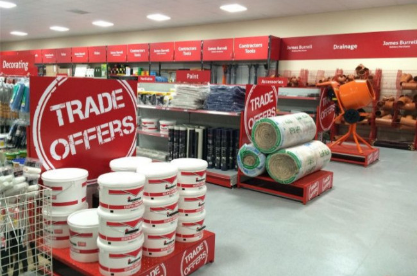What is the purpose of the store's layout?
Refer to the image and give a detailed answer to the query.

The overall layout of the store presents a vibrant and inviting environment, aimed at providing easy access to essential supplies for professionals in the building and renovation industry, making it convenient for them to find what they need.